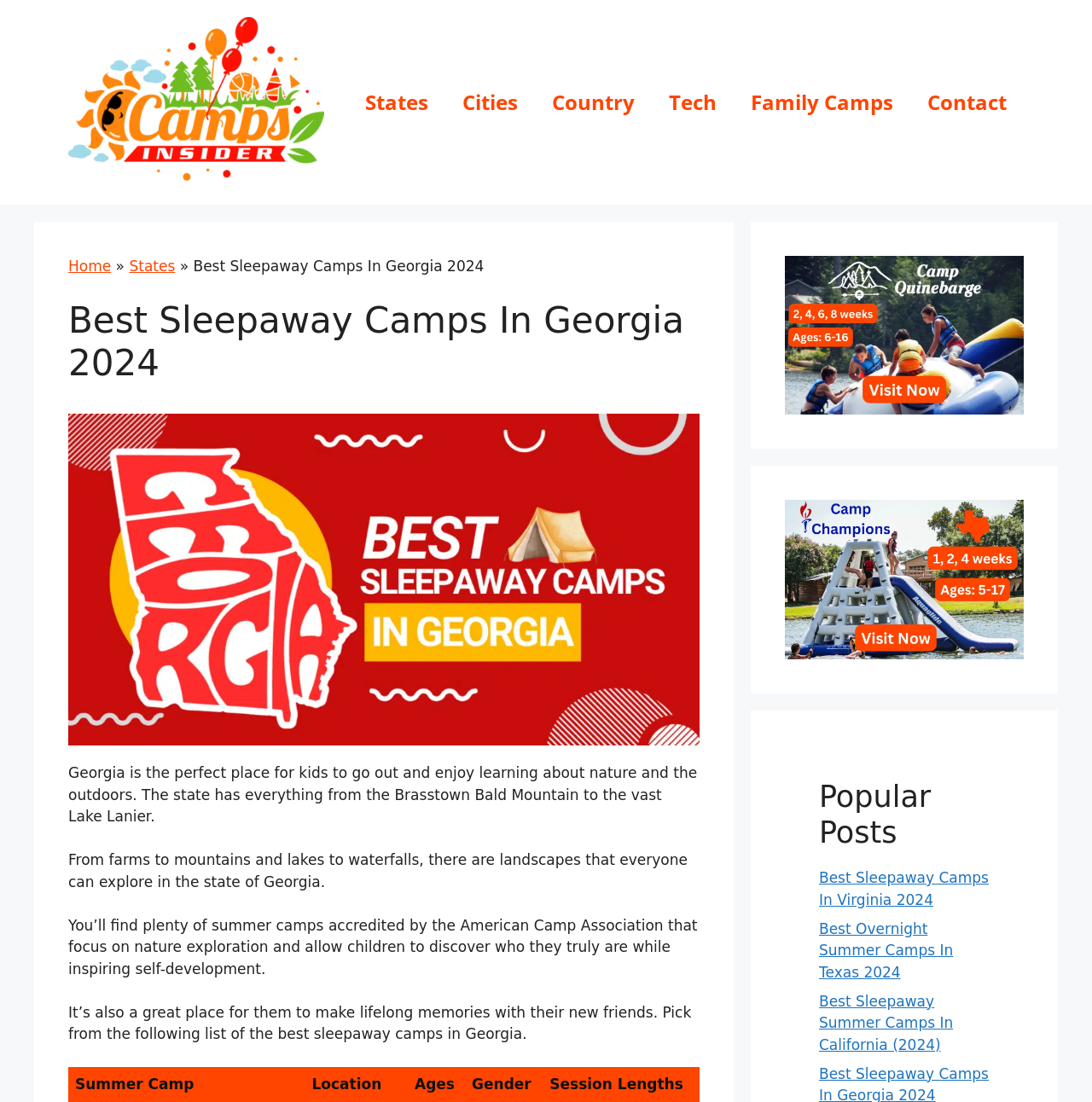Please answer the following question using a single word or phrase: 
What is the purpose of the camps mentioned on this webpage?

Nature exploration and self-development